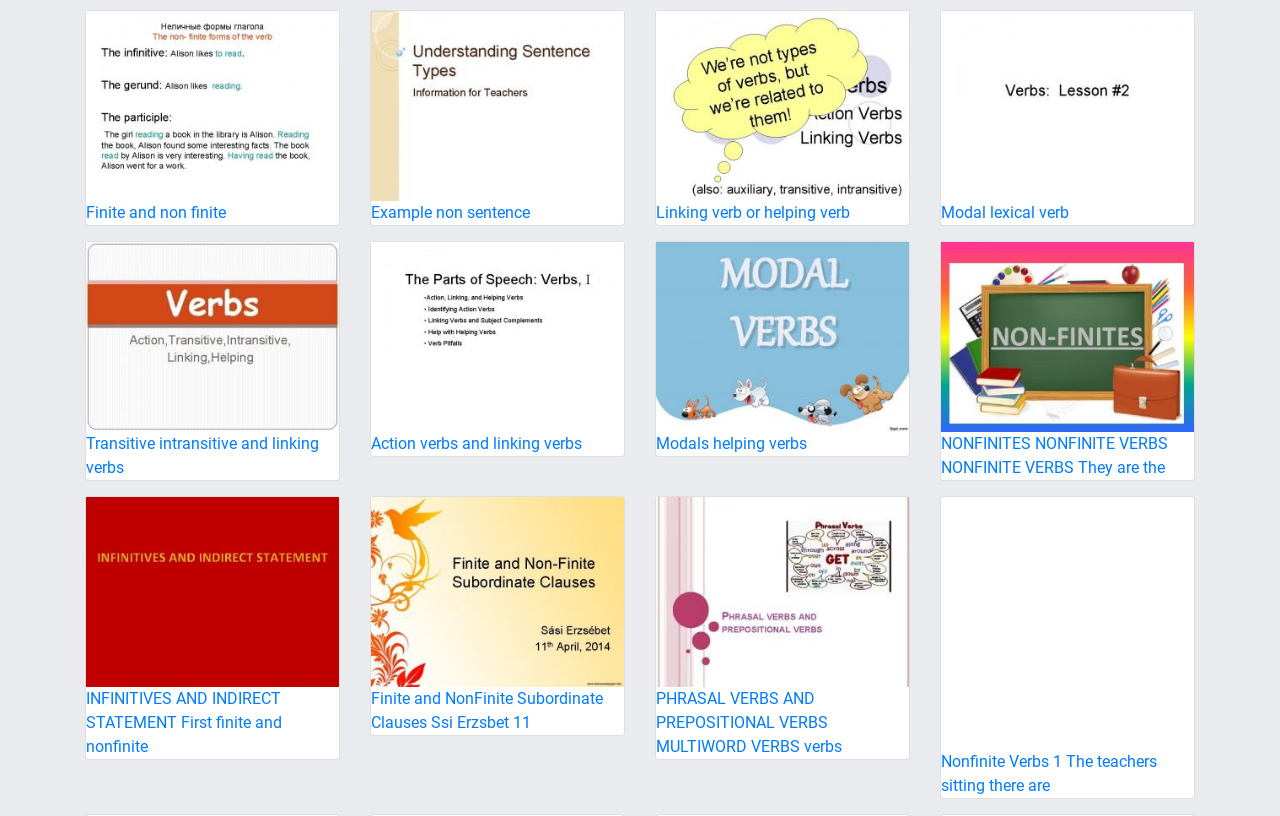Are the links organized in a specific order?
Using the image as a reference, answer the question with a short word or phrase.

Yes, vertically